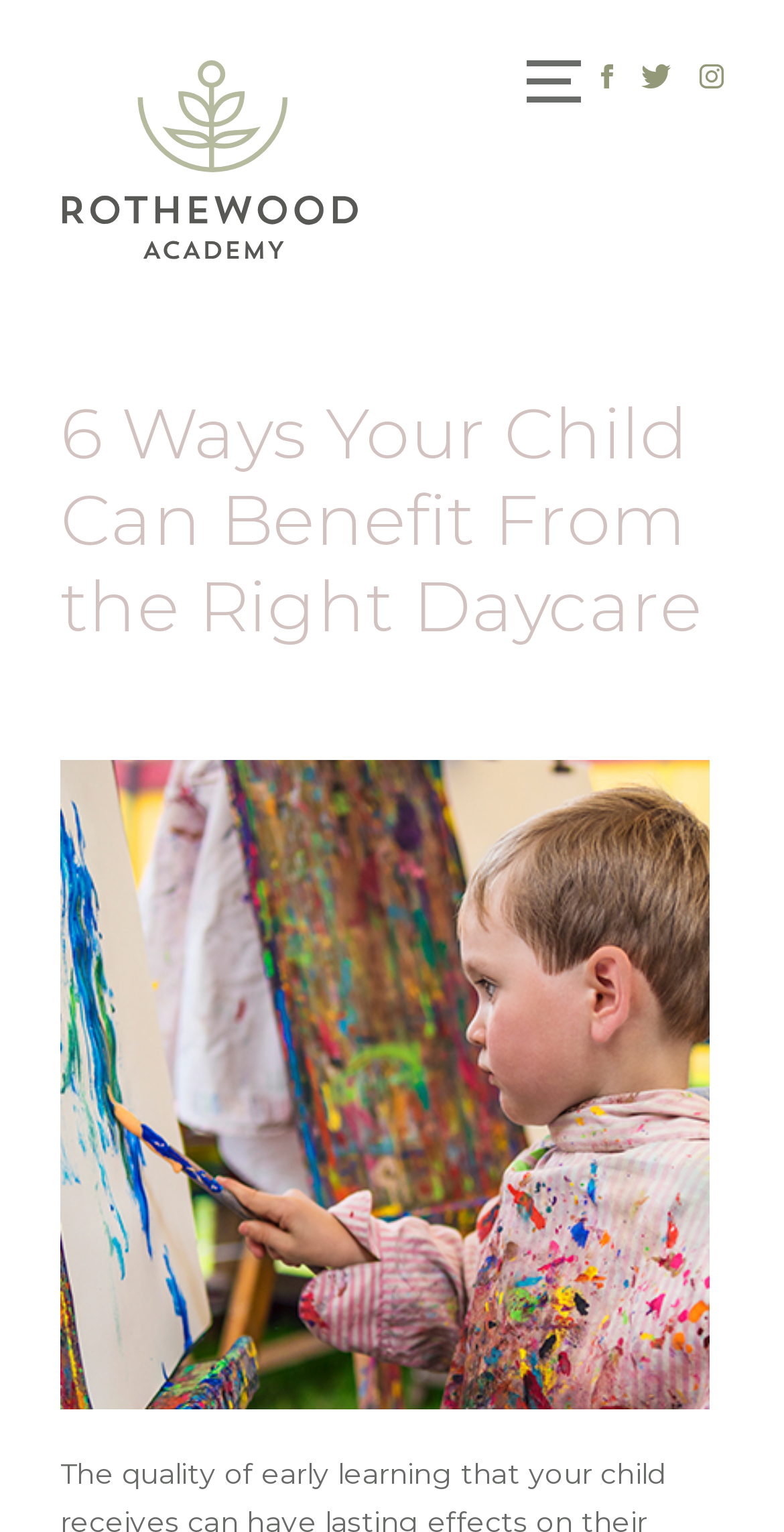What is the main topic of this webpage?
Look at the image and answer the question using a single word or phrase.

Daycare benefits